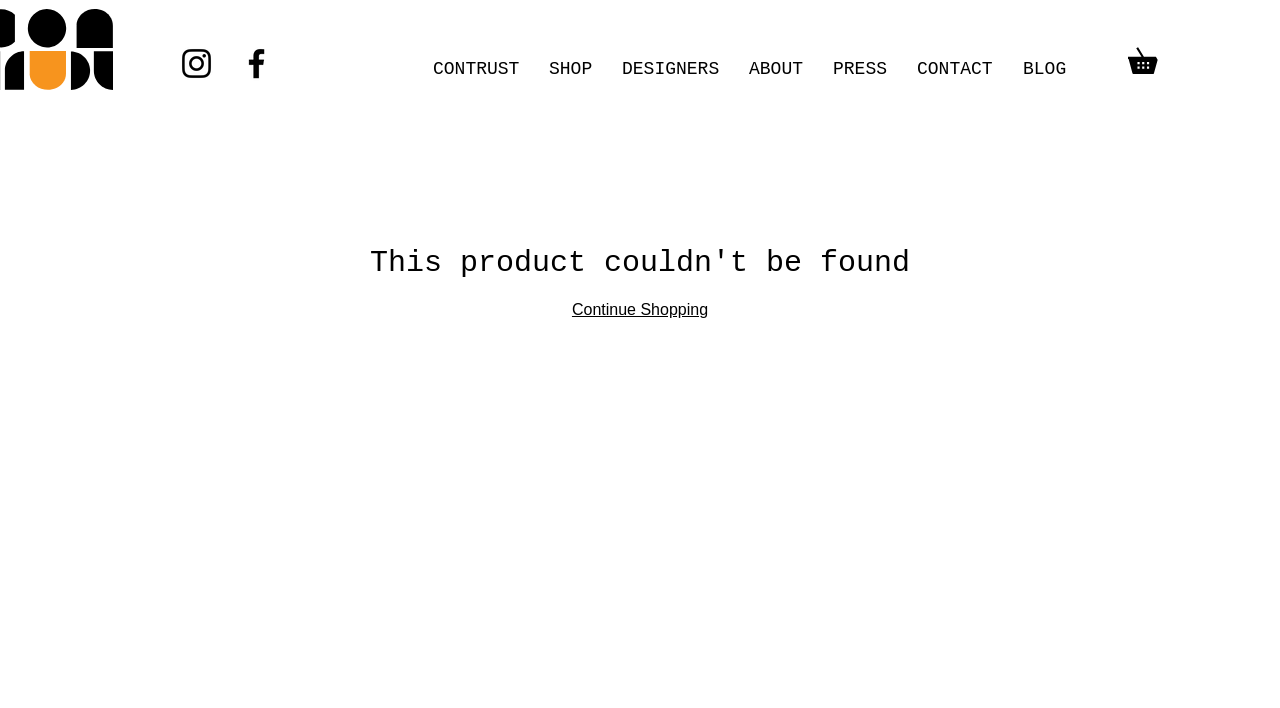Determine the bounding box coordinates for the clickable element required to fulfill the instruction: "View Instagram". Provide the coordinates as four float numbers between 0 and 1, i.e., [left, top, right, bottom].

[0.138, 0.062, 0.169, 0.117]